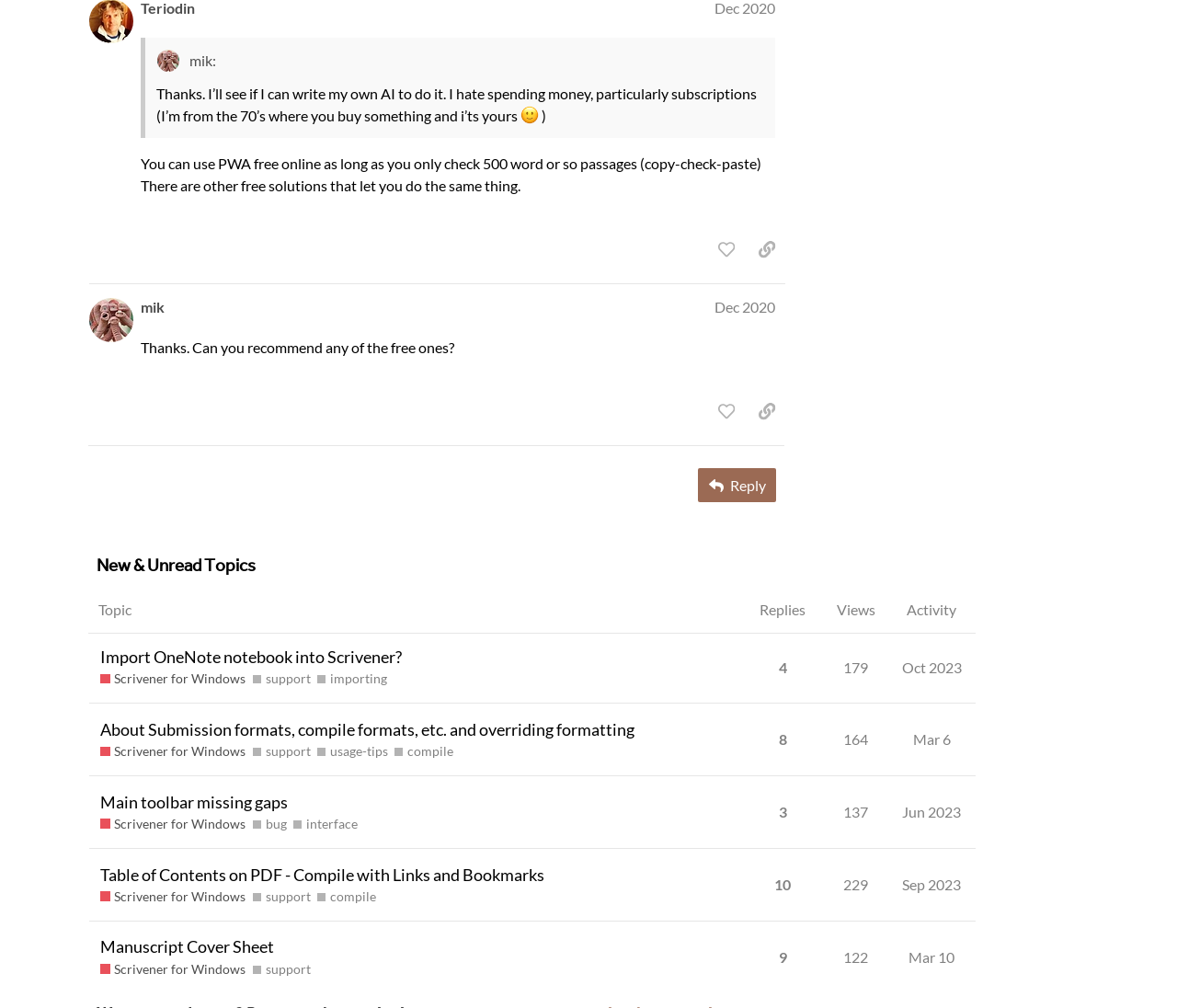Please find the bounding box coordinates (top-left x, top-left y, bottom-right x, bottom-right y) in the screenshot for the UI element described as follows: Main toolbar missing gaps

[0.085, 0.772, 0.245, 0.819]